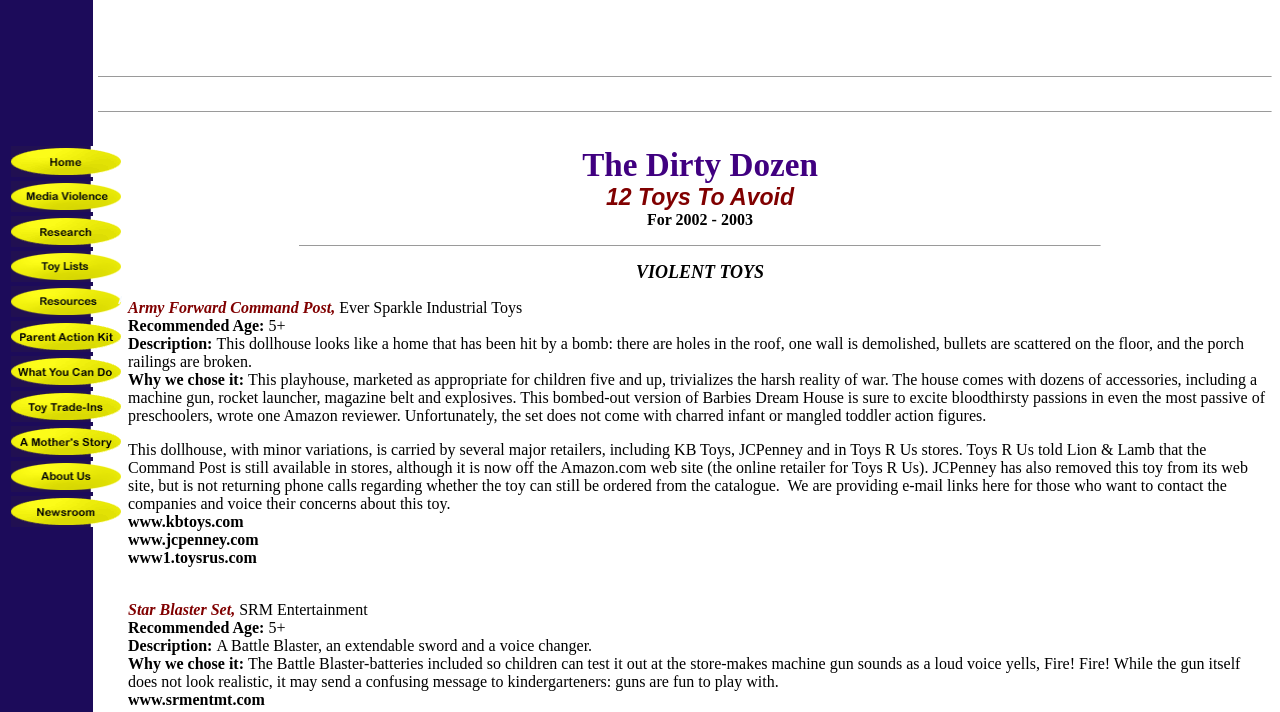Pinpoint the bounding box coordinates of the area that must be clicked to complete this instruction: "Check the payment methods".

None